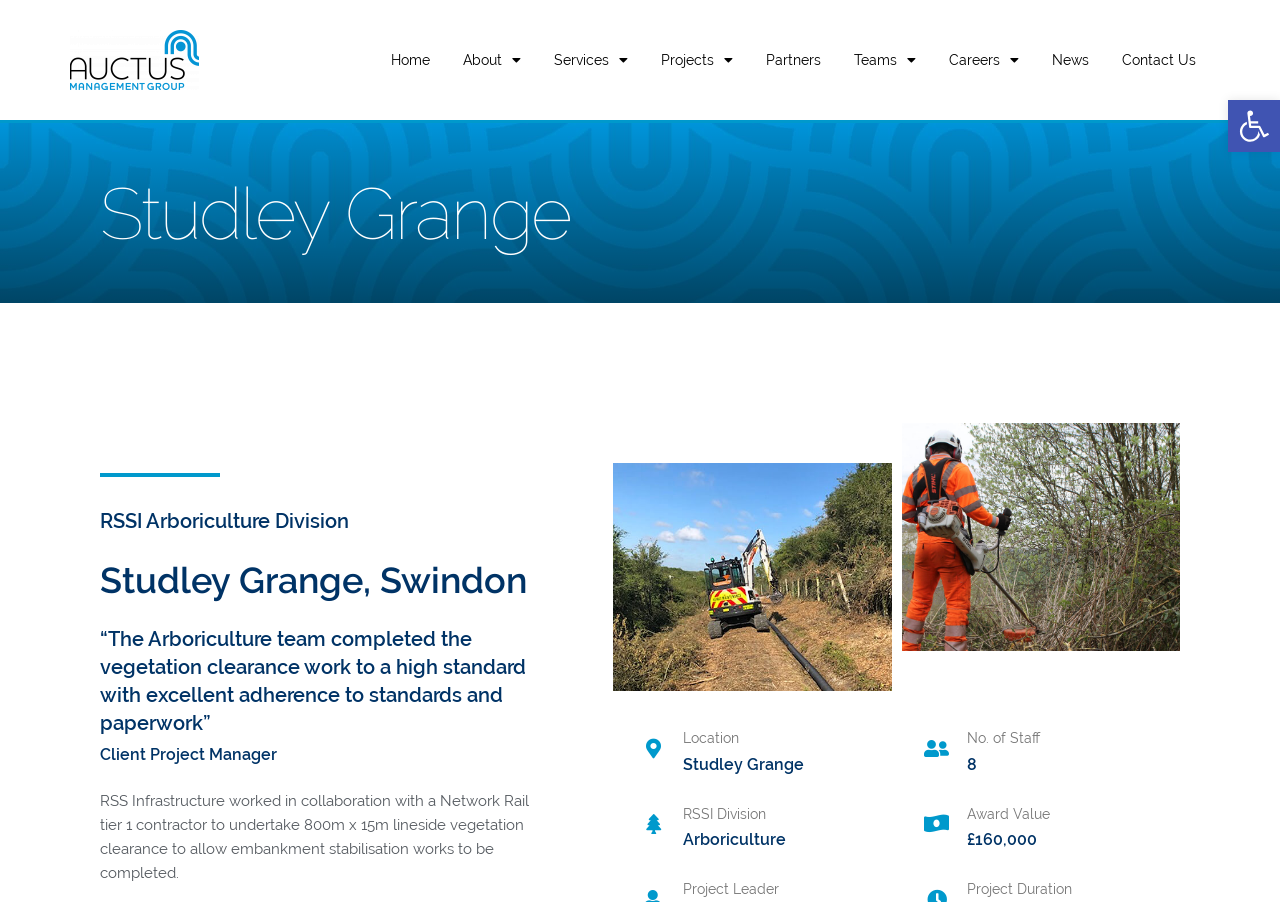Could you locate the bounding box coordinates for the section that should be clicked to accomplish this task: "Call the toll-free number for guardianship matters".

None